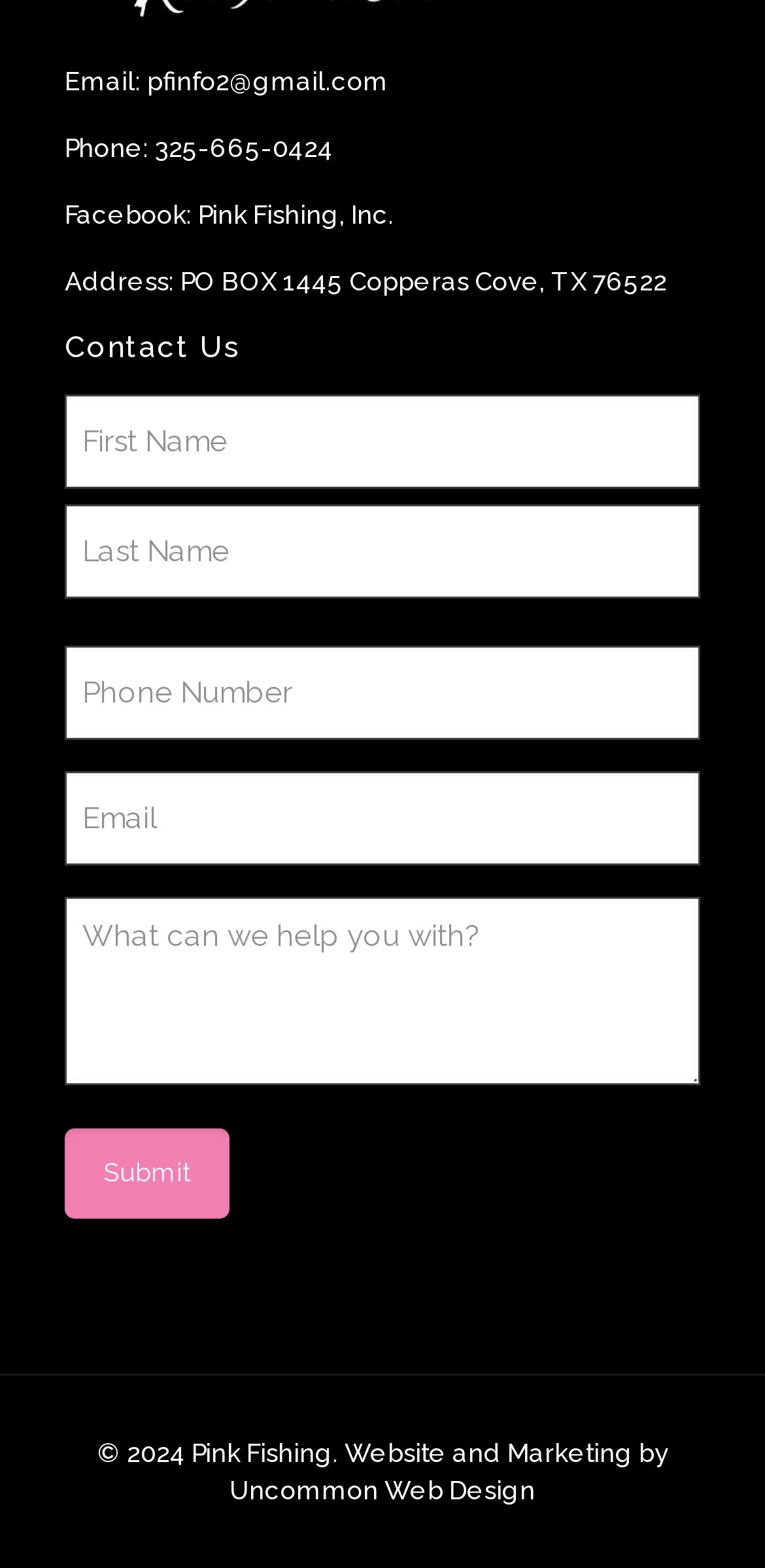Based on the element description parent_node: Last name="input_1.6" placeholder="Last Name", identify the bounding box of the UI element in the given webpage screenshot. The coordinates should be in the format (top-left x, top-left y, bottom-right x, bottom-right y) and must be between 0 and 1.

[0.085, 0.322, 0.915, 0.382]